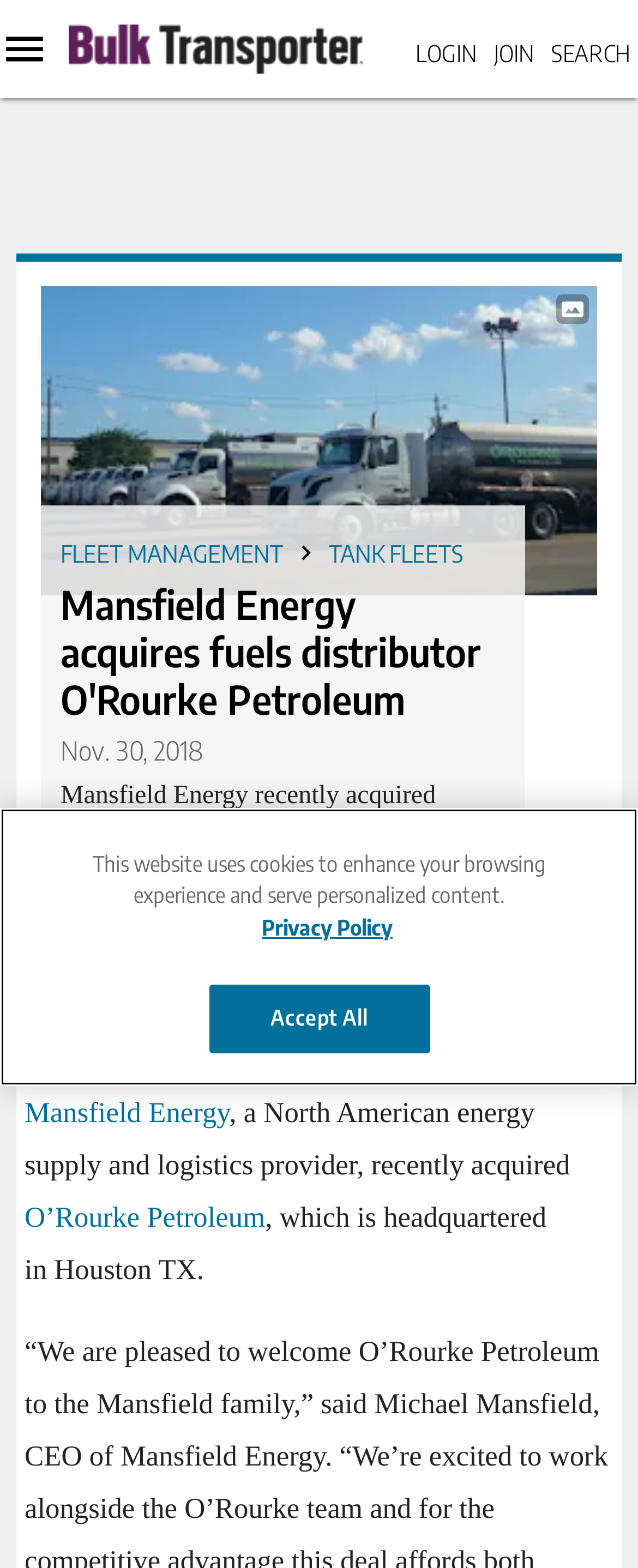What is the name of the company that acquired O'Rourke Petroleum?
Could you give a comprehensive explanation in response to this question?

The answer can be found in the heading 'Mansfield Energy acquires fuels distributor O'Rourke Petroleum' and the text 'Mansfield Energy recently acquired O’Rourke Petroleum, which is headquartered in Houston TX.'